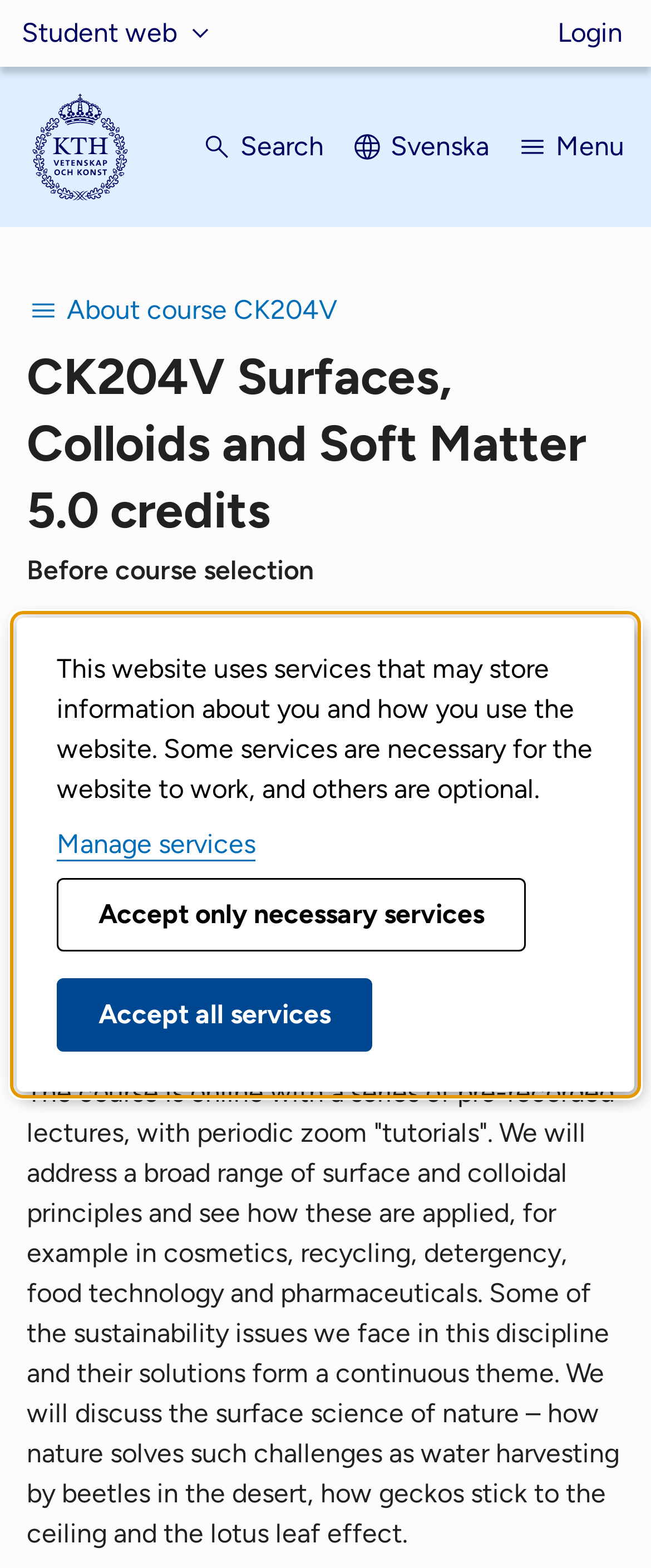Identify the bounding box coordinates of the element to click to follow this instruction: 'Go to the About course CK204V page'. Ensure the coordinates are four float values between 0 and 1, provided as [left, top, right, bottom].

[0.041, 0.177, 0.518, 0.219]